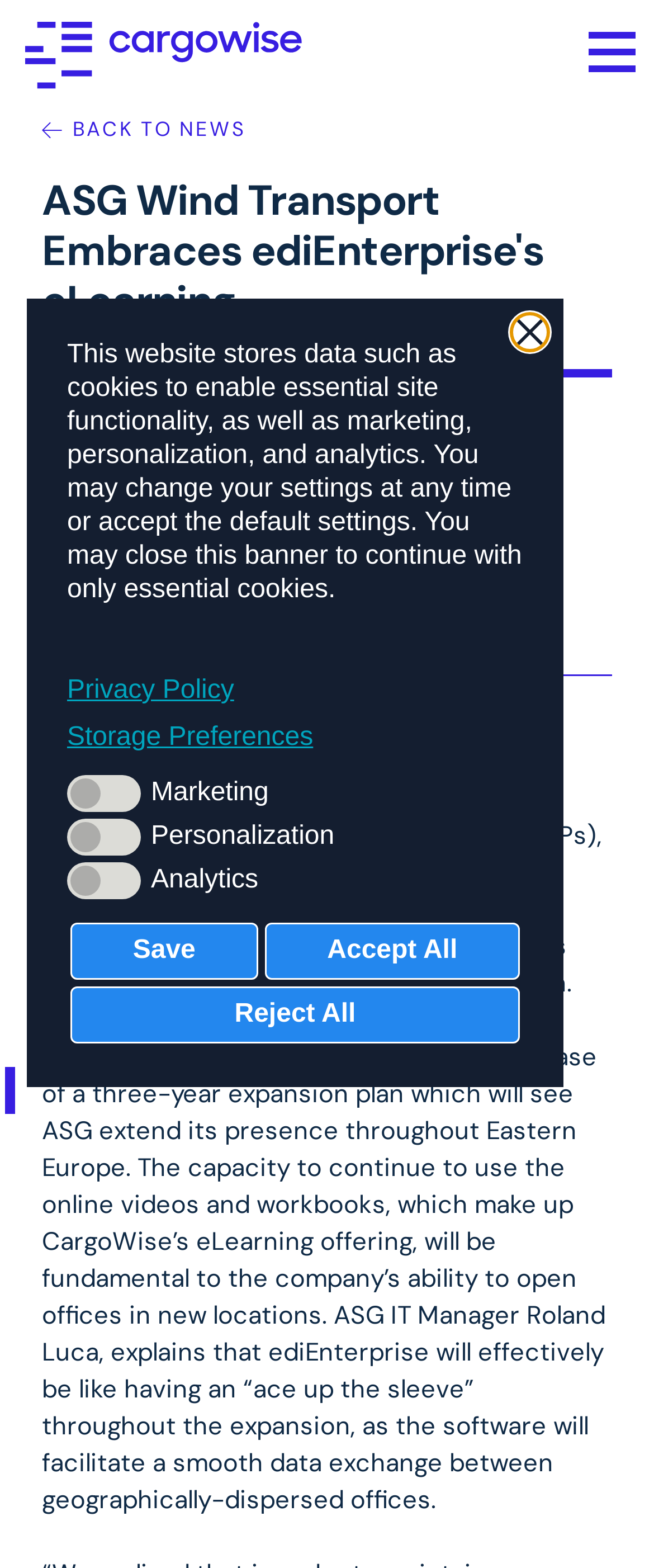What is the company mentioned in the news?
Can you provide a detailed and comprehensive answer to the question?

The company mentioned in the news is ASG Wind Transport, which is a Romanian-based freight forwarder that has adopted ediEnterprise's eLearning application.